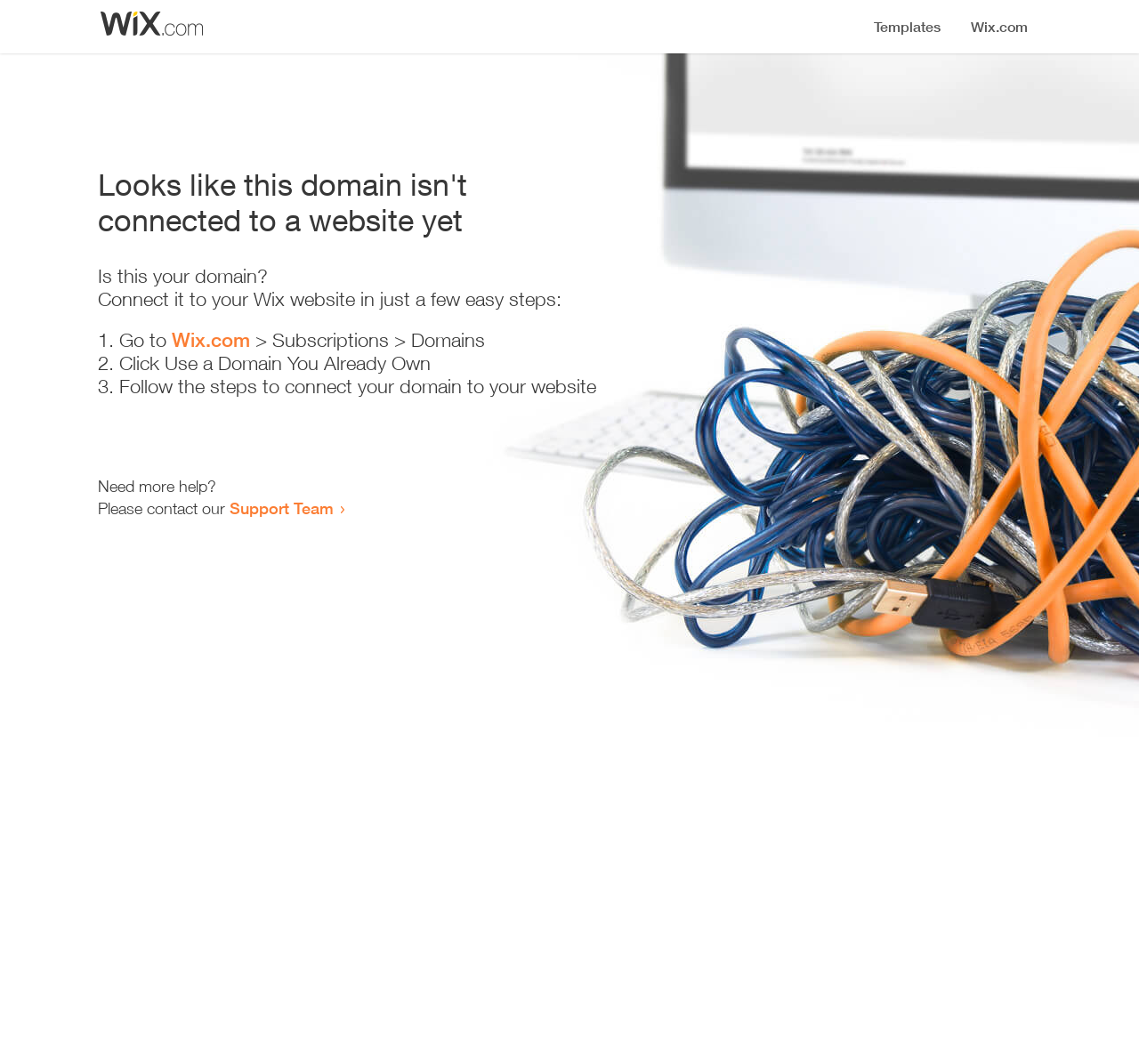Where should the user go to start connecting the domain?
Based on the screenshot, answer the question with a single word or phrase.

Wix.com